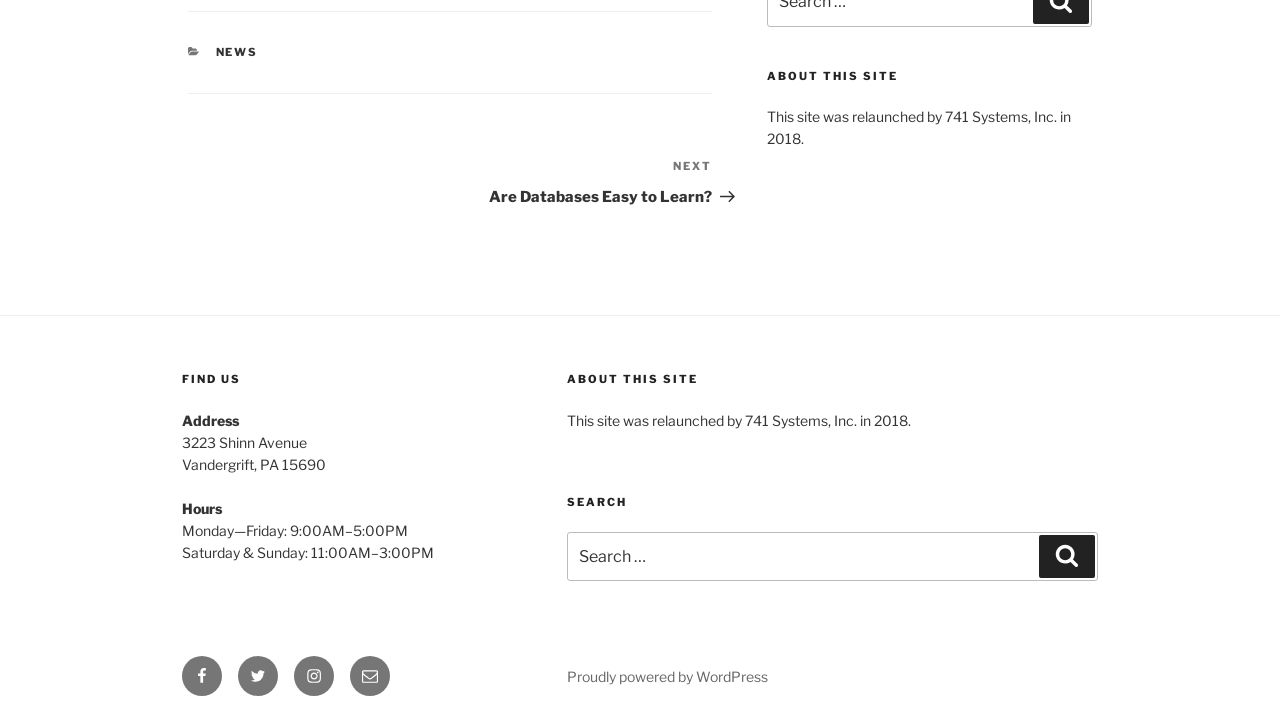Determine the bounding box coordinates for the UI element with the following description: "Facebook". The coordinates should be four float numbers between 0 and 1, represented as [left, top, right, bottom].

[0.142, 0.905, 0.173, 0.96]